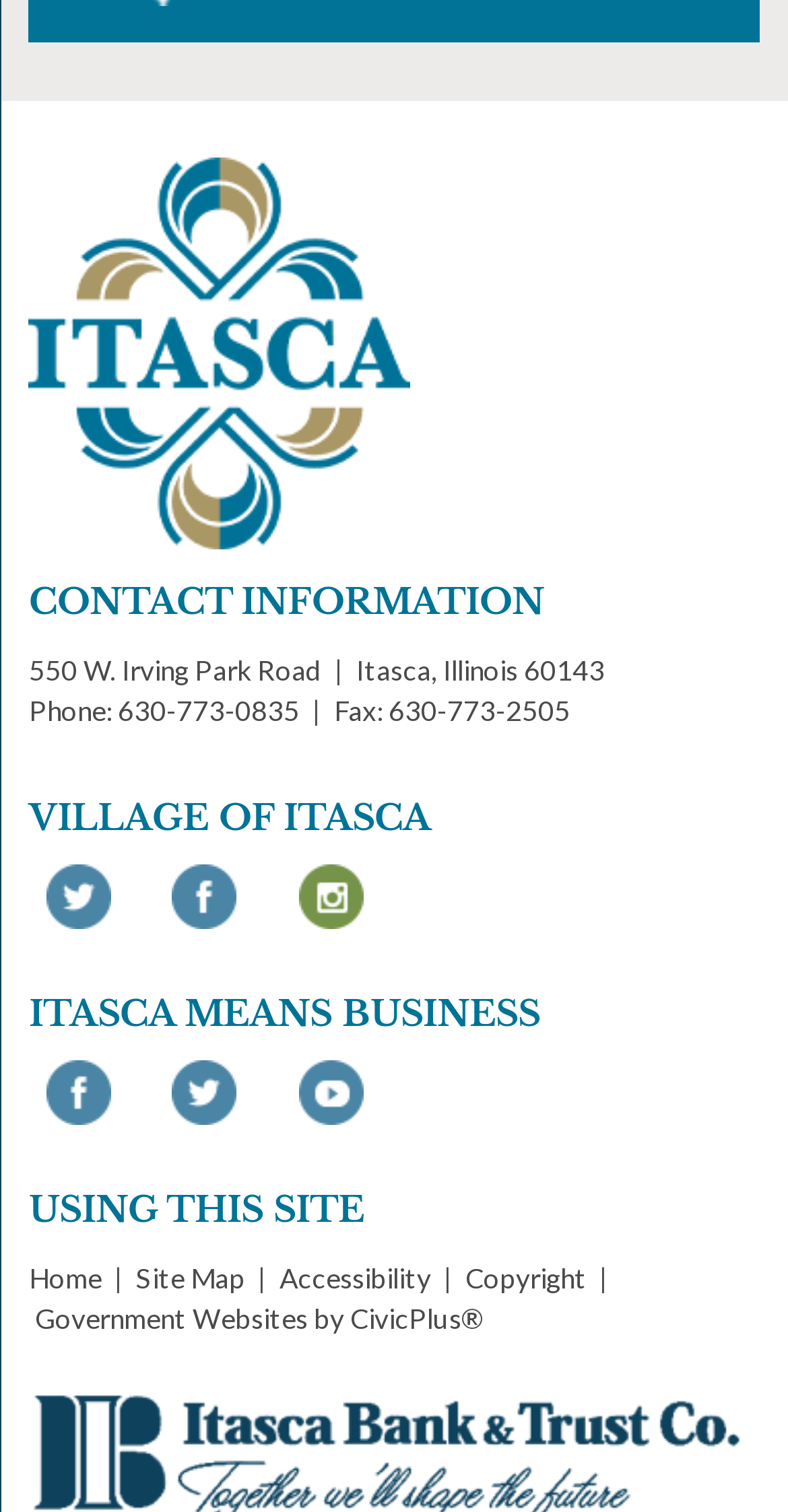What is the last link in the 'USING THIS SITE' region?
Based on the image, give a one-word or short phrase answer.

Government Websites by CivicPlus®